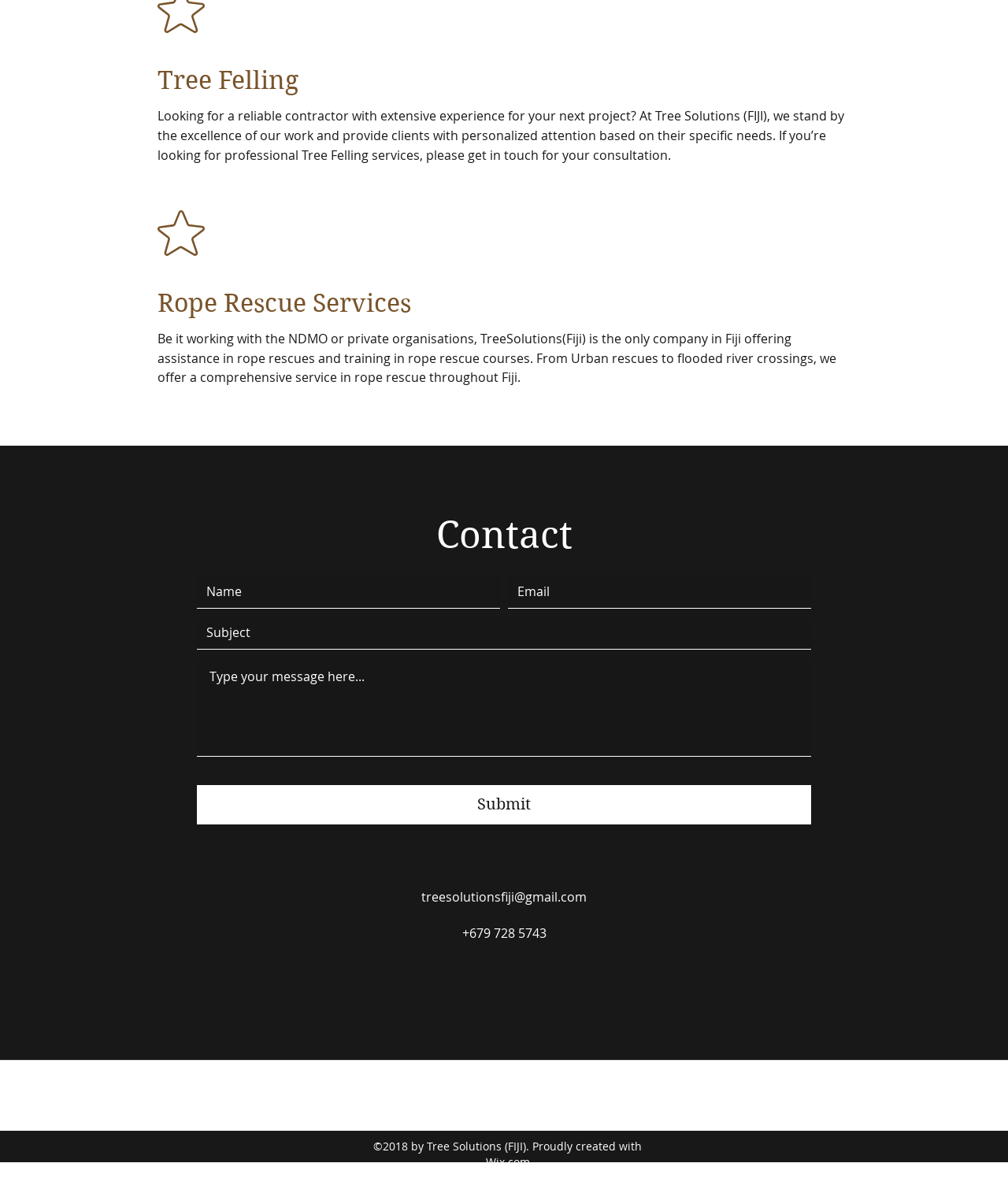Please determine the bounding box coordinates of the element to click in order to execute the following instruction: "Send an email to treesolutionsfiji@gmail.com". The coordinates should be four float numbers between 0 and 1, specified as [left, top, right, bottom].

[0.418, 0.754, 0.582, 0.769]